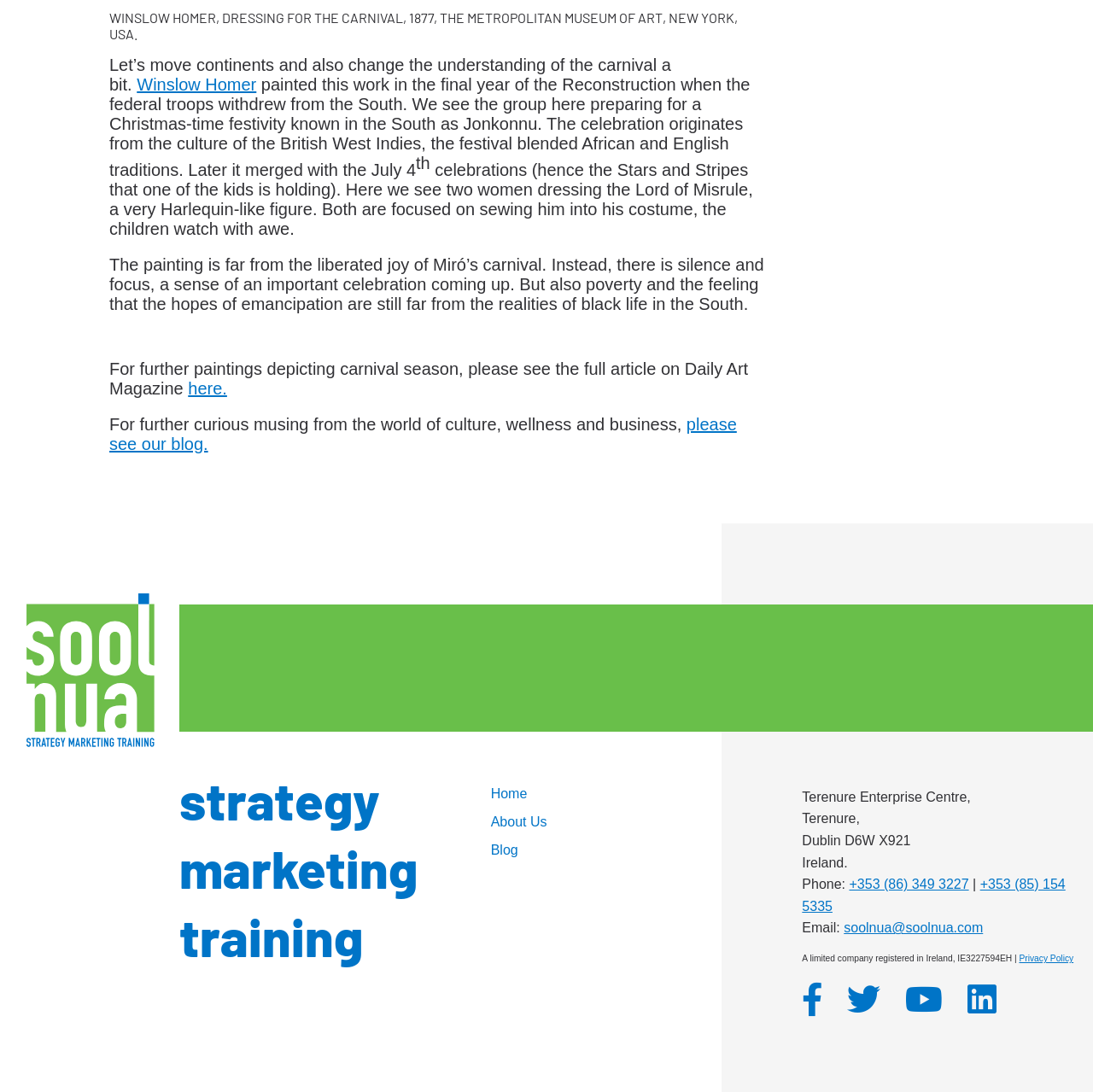Use one word or a short phrase to answer the question provided: 
What is the address of Terenure Enterprise Centre?

Terenure, Dublin D6W X921, Ireland